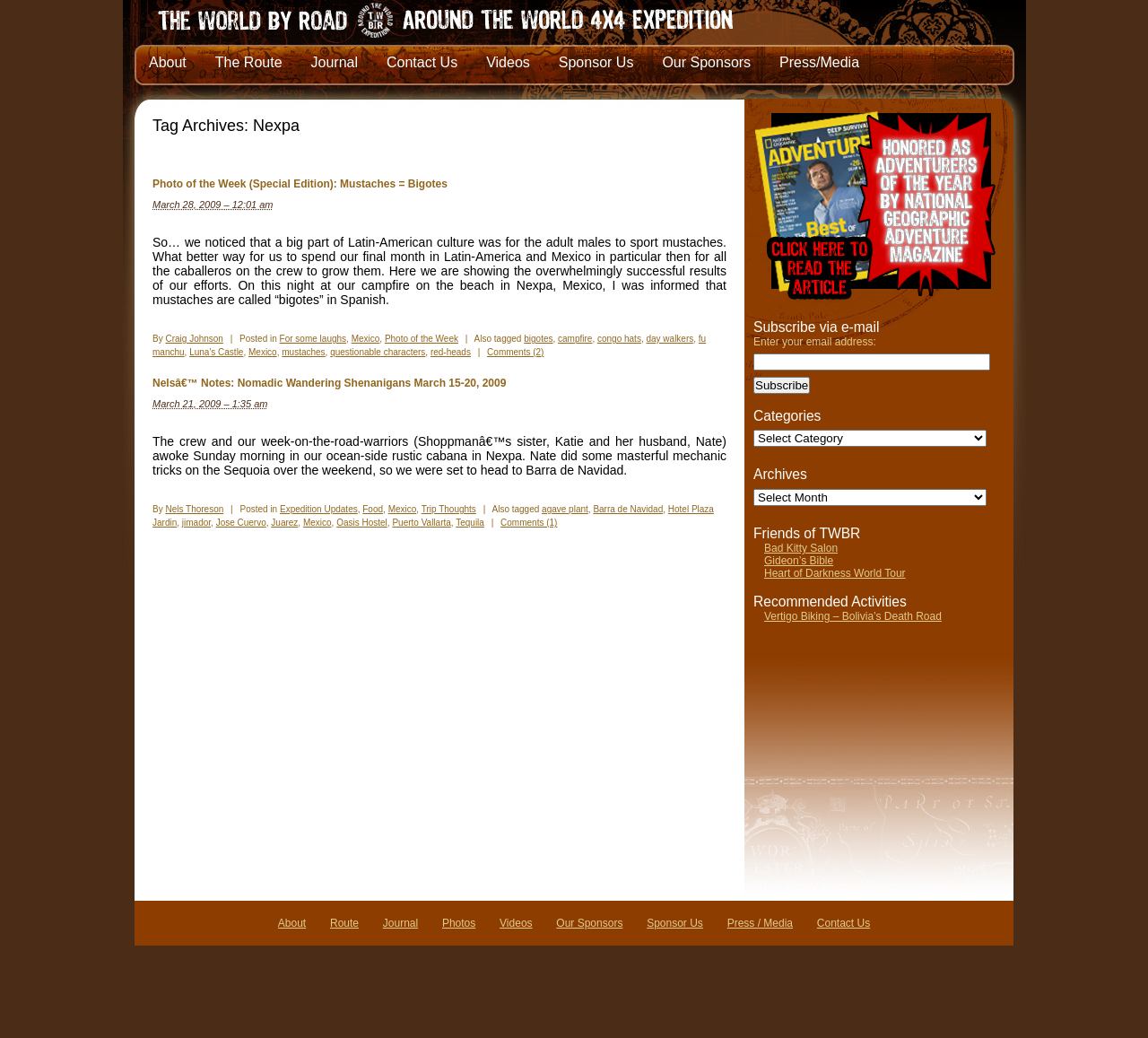Extract the bounding box coordinates for the described element: "Heart of Darkness World Tour". The coordinates should be represented as four float numbers between 0 and 1: [left, top, right, bottom].

[0.666, 0.547, 0.789, 0.559]